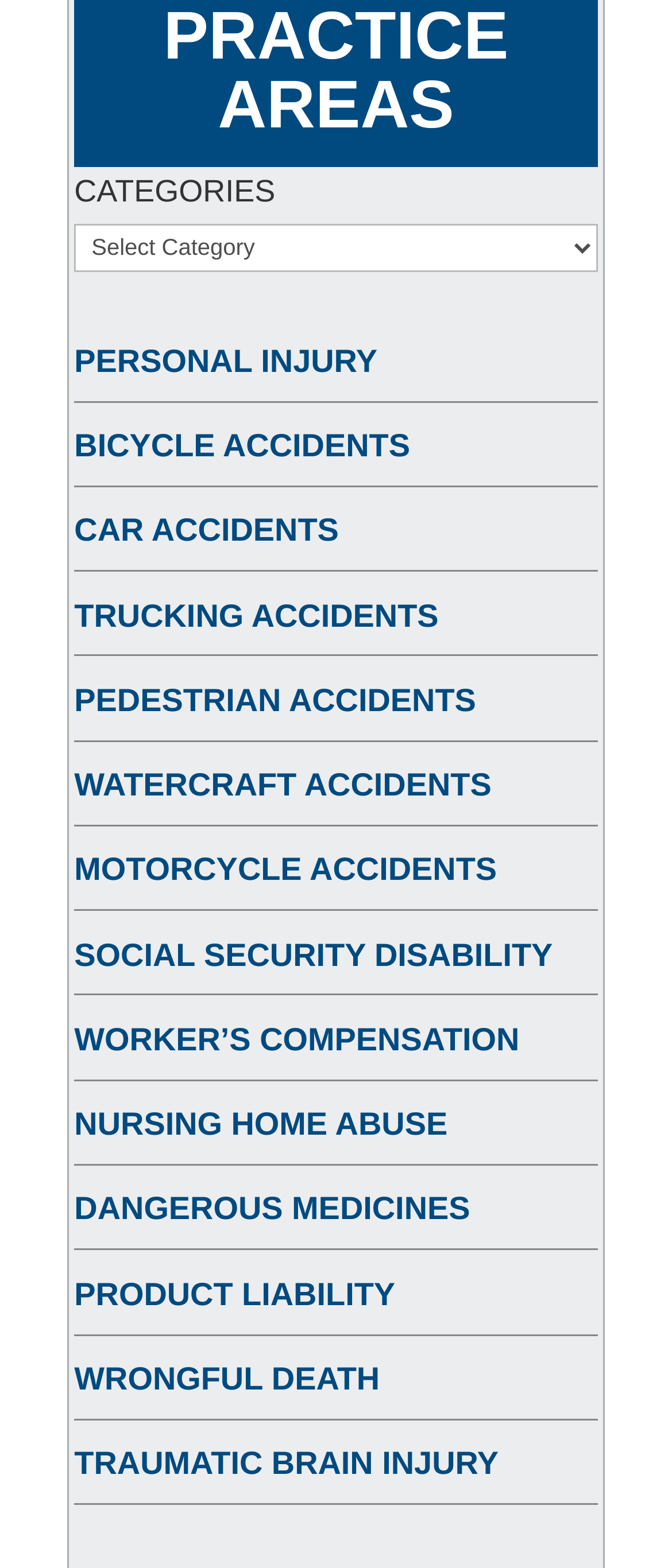Locate and provide the bounding box coordinates for the HTML element that matches this description: "Nursing Home Abuse".

[0.111, 0.705, 0.666, 0.728]